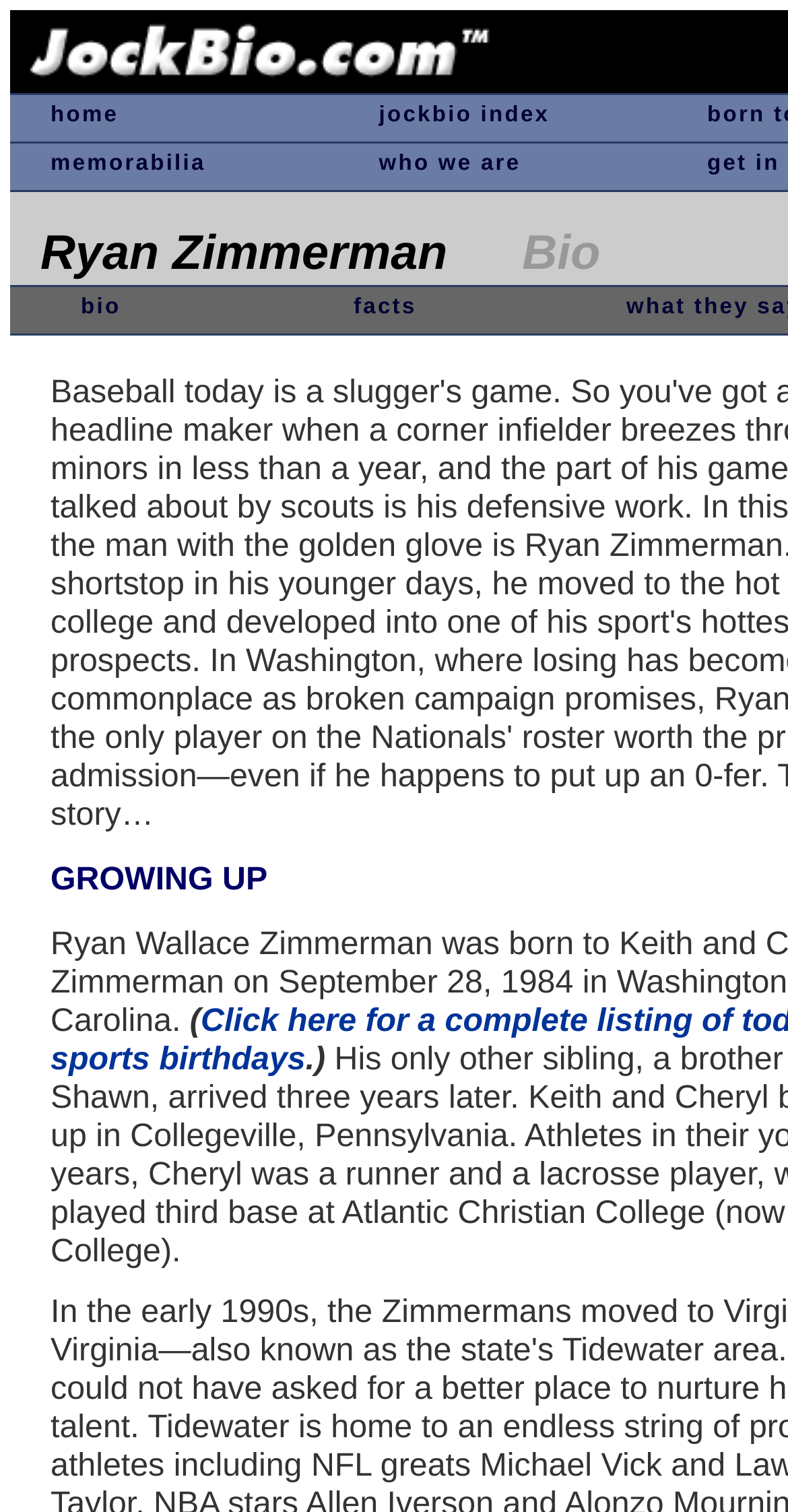Provide a one-word or one-phrase answer to the question:
What is the position of the 'bio' link relative to the 'facts' link?

left